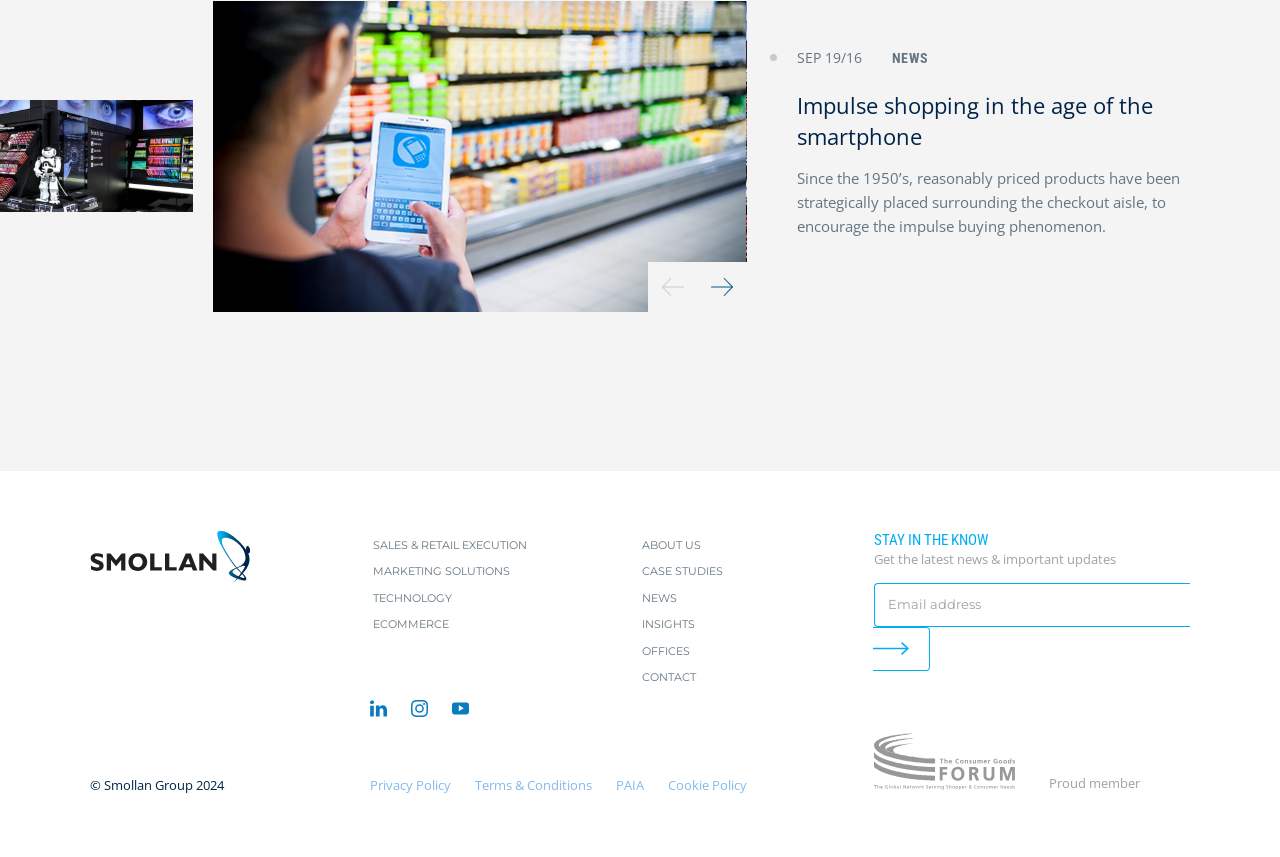Based on the element description Terms & Conditions, identify the bounding box of the UI element in the given webpage screenshot. The coordinates should be in the format (top-left x, top-left y, bottom-right x, bottom-right y) and must be between 0 and 1.

[0.371, 0.905, 0.462, 0.927]